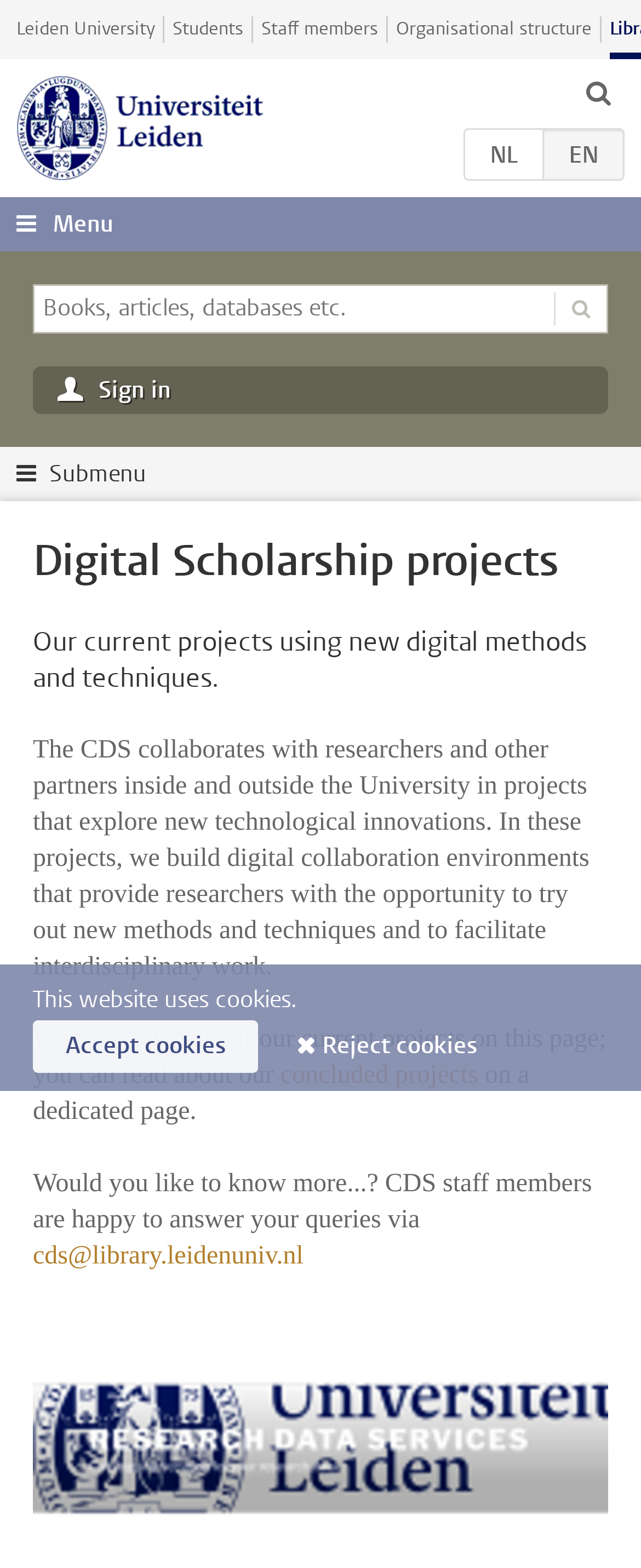Determine the bounding box coordinates of the clickable region to carry out the instruction: "Click the concluded projects link".

[0.437, 0.677, 0.746, 0.695]